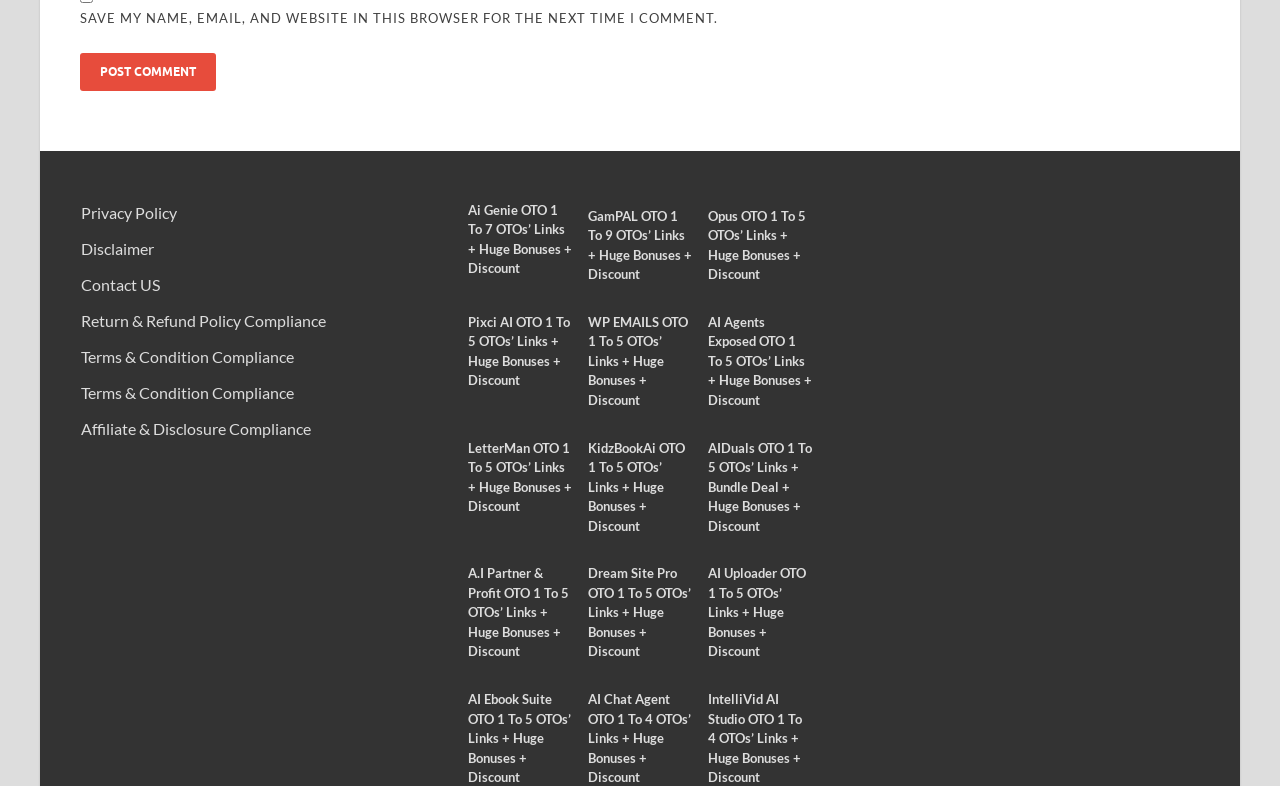Utilize the details in the image to thoroughly answer the following question: What is the purpose of the button at the top?

The button at the top of the webpage has the text 'POST COMMENT' and is likely used to submit a comment or feedback.